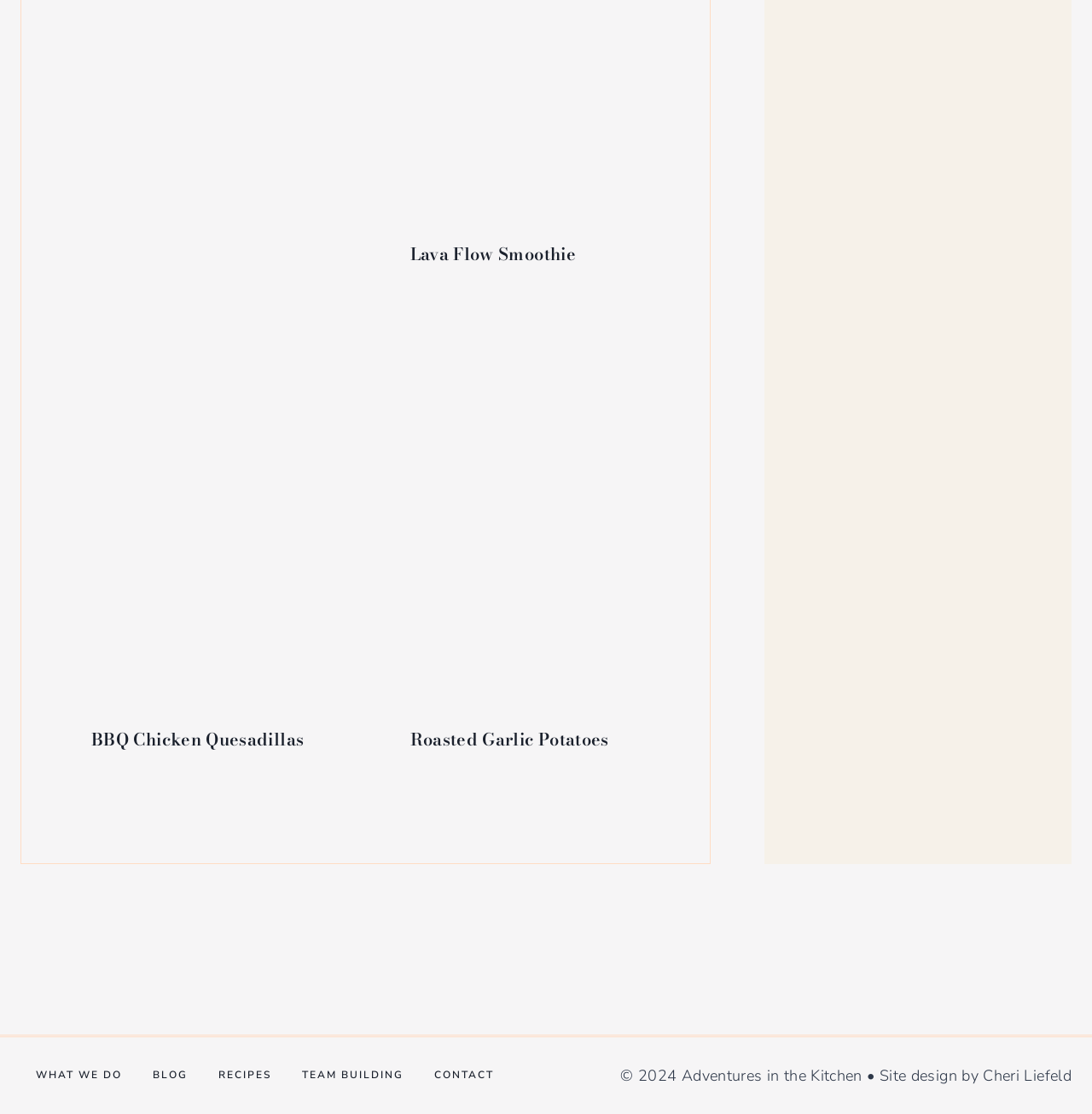Find the bounding box of the UI element described as follows: "parent_node: BBQ Chicken Quesadillas".

[0.059, 0.308, 0.319, 0.628]